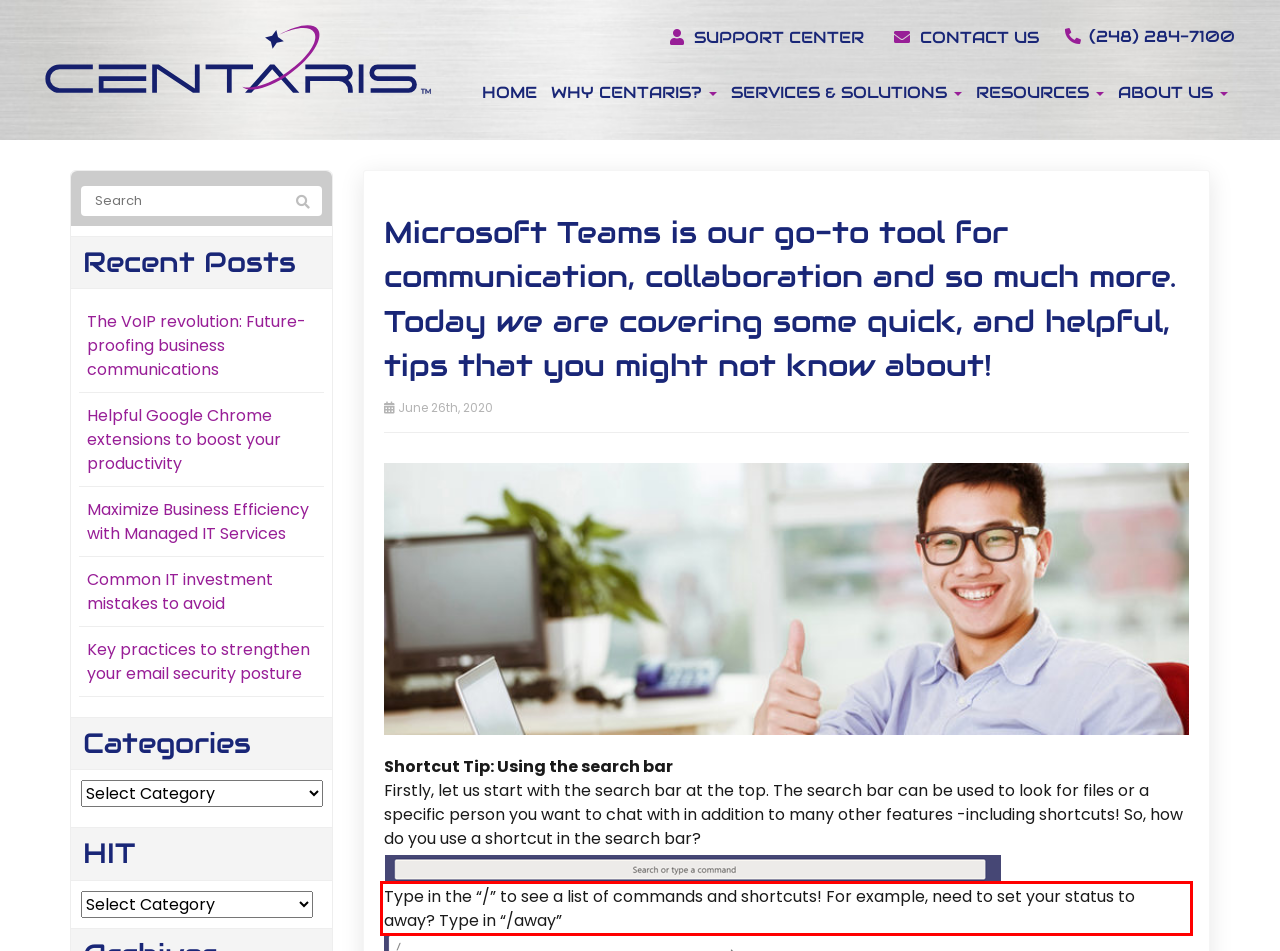Using OCR, extract the text content found within the red bounding box in the given webpage screenshot.

Type in the “/” to see a list of commands and shortcuts! For example, need to set your status to away? Type in “/away”